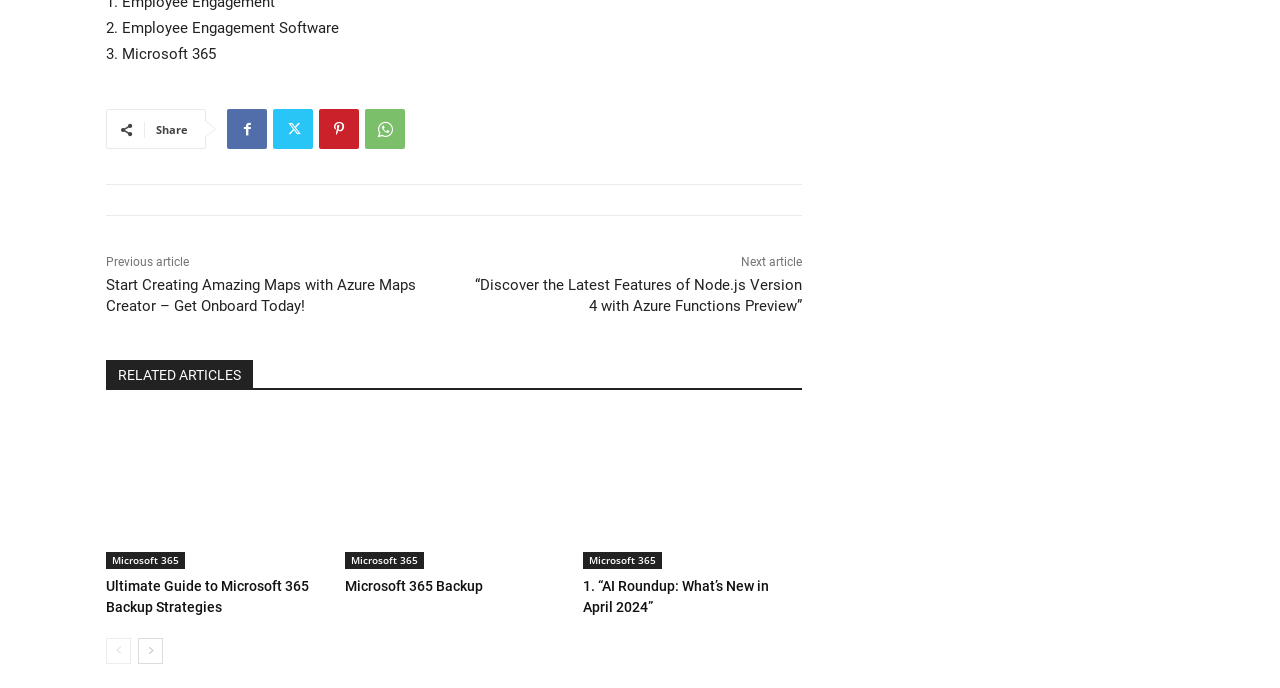Can you identify the bounding box coordinates of the clickable region needed to carry out this instruction: 'Go to the next page'? The coordinates should be four float numbers within the range of 0 to 1, stated as [left, top, right, bottom].

[0.108, 0.925, 0.127, 0.963]